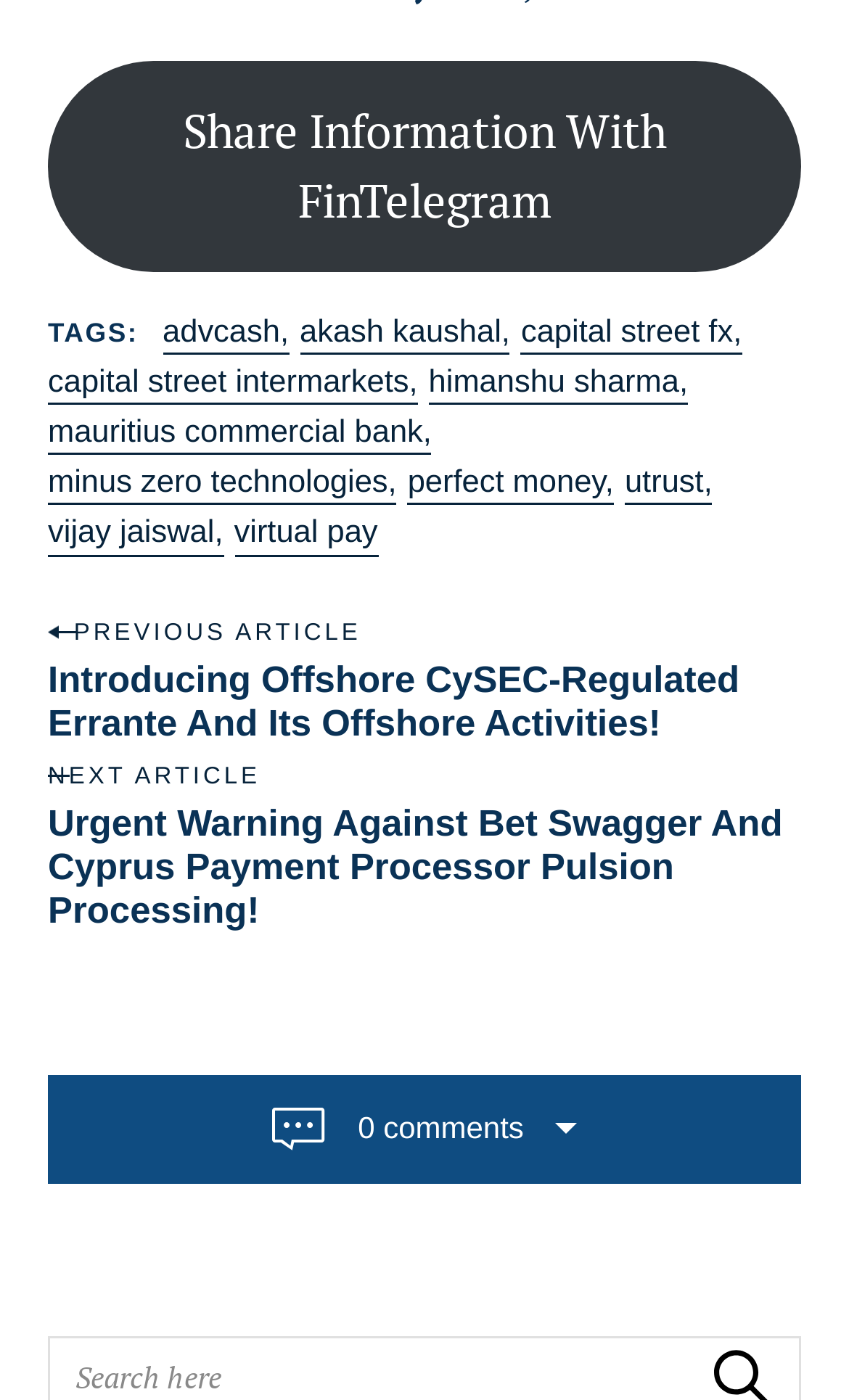Please locate the bounding box coordinates of the element's region that needs to be clicked to follow the instruction: "Click on the link to share information with FinTelegram". The bounding box coordinates should be provided as four float numbers between 0 and 1, i.e., [left, top, right, bottom].

[0.056, 0.044, 0.944, 0.194]